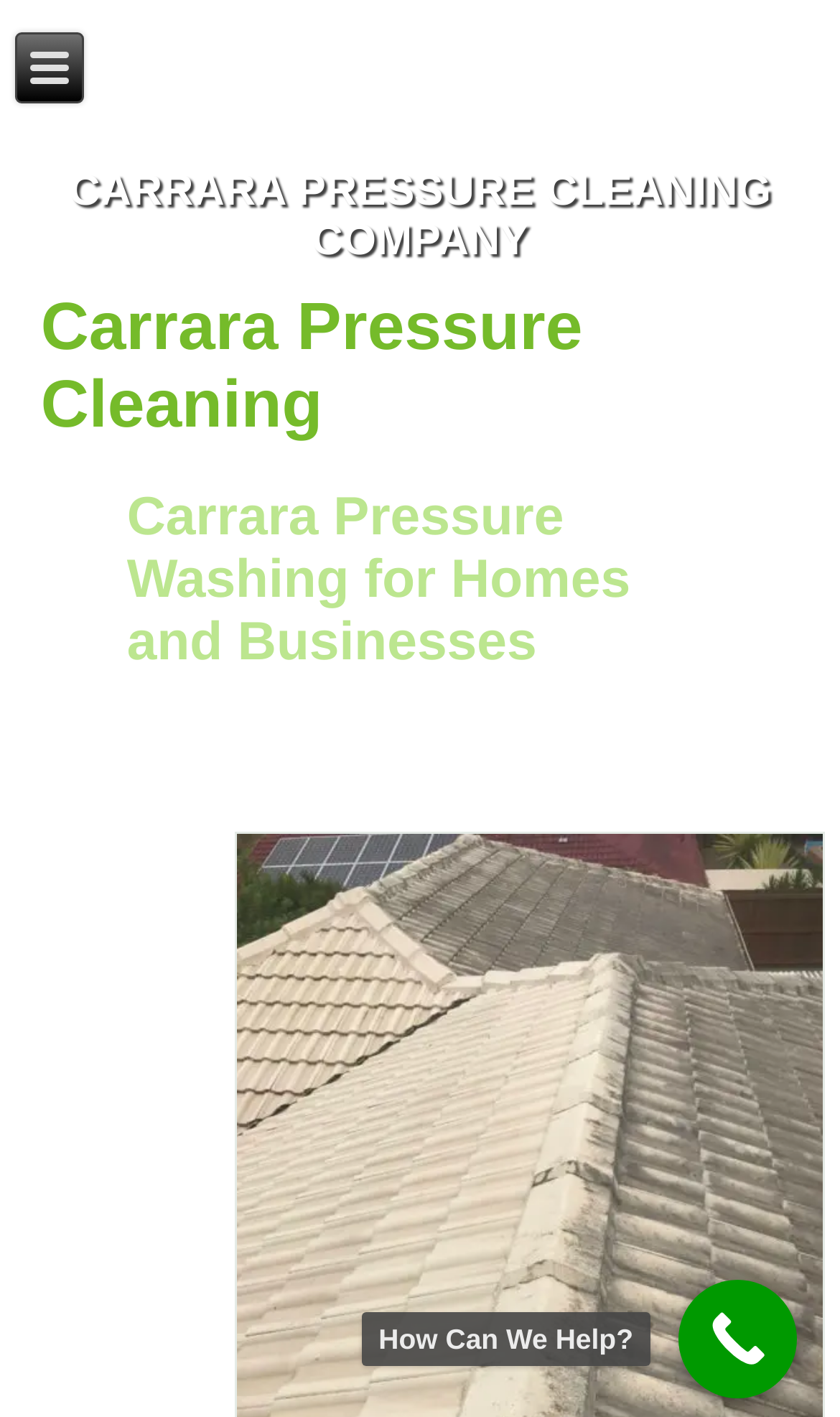Please determine the headline of the webpage and provide its content.

Carrara Pressure Cleaning